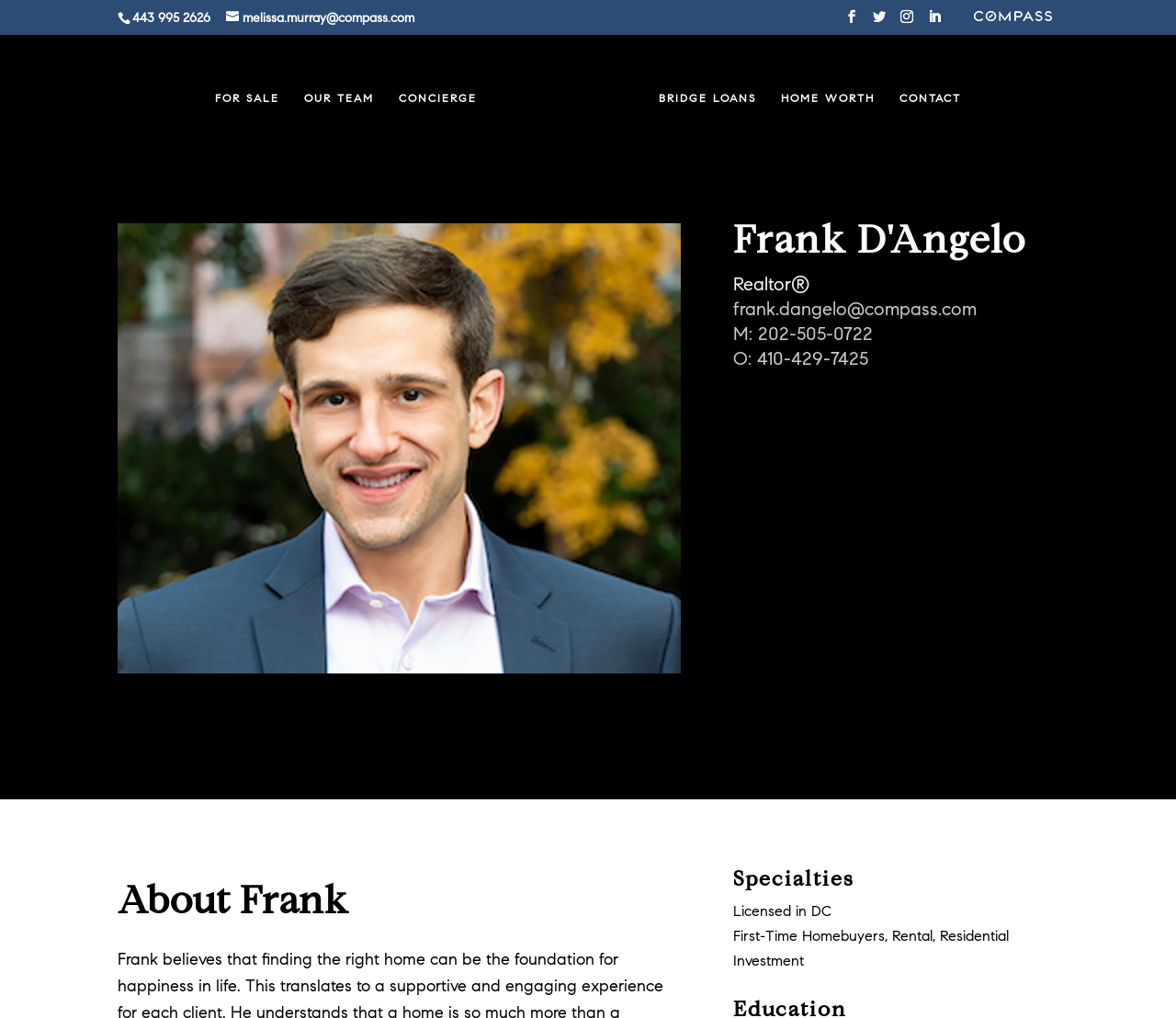What is the name of the realtor?
Please provide a single word or phrase based on the screenshot.

Frank D'Angelo